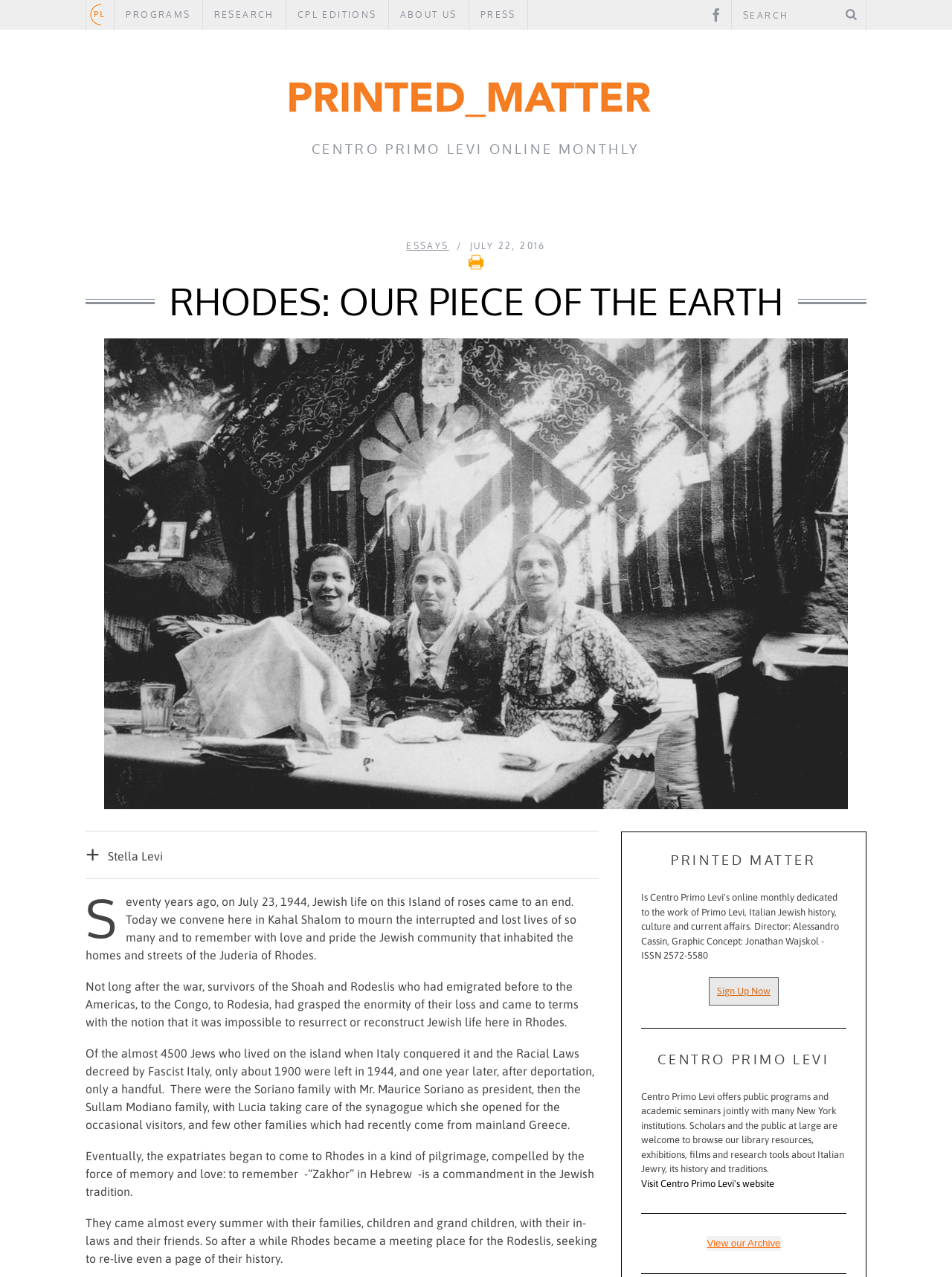Given the description: "Contact", determine the bounding box coordinates of the UI element. The coordinates should be formatted as four float numbers between 0 and 1, [left, top, right, bottom].

None